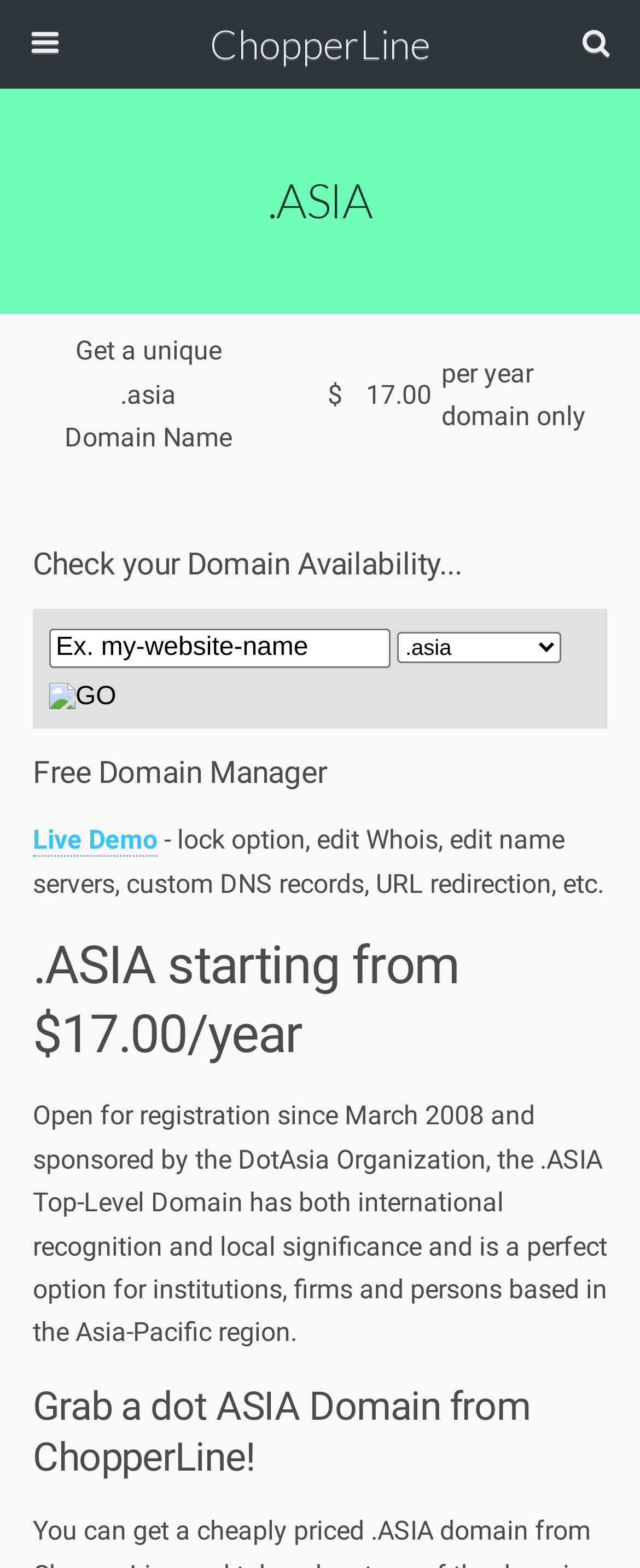Predict the bounding box of the UI element based on the description: "name="s" placeholder="Búsqueda en este sitio…"". The coordinates should be four float numbers between 0 and 1, formatted as [left, top, right, bottom].

[0.054, 0.062, 0.756, 0.087]